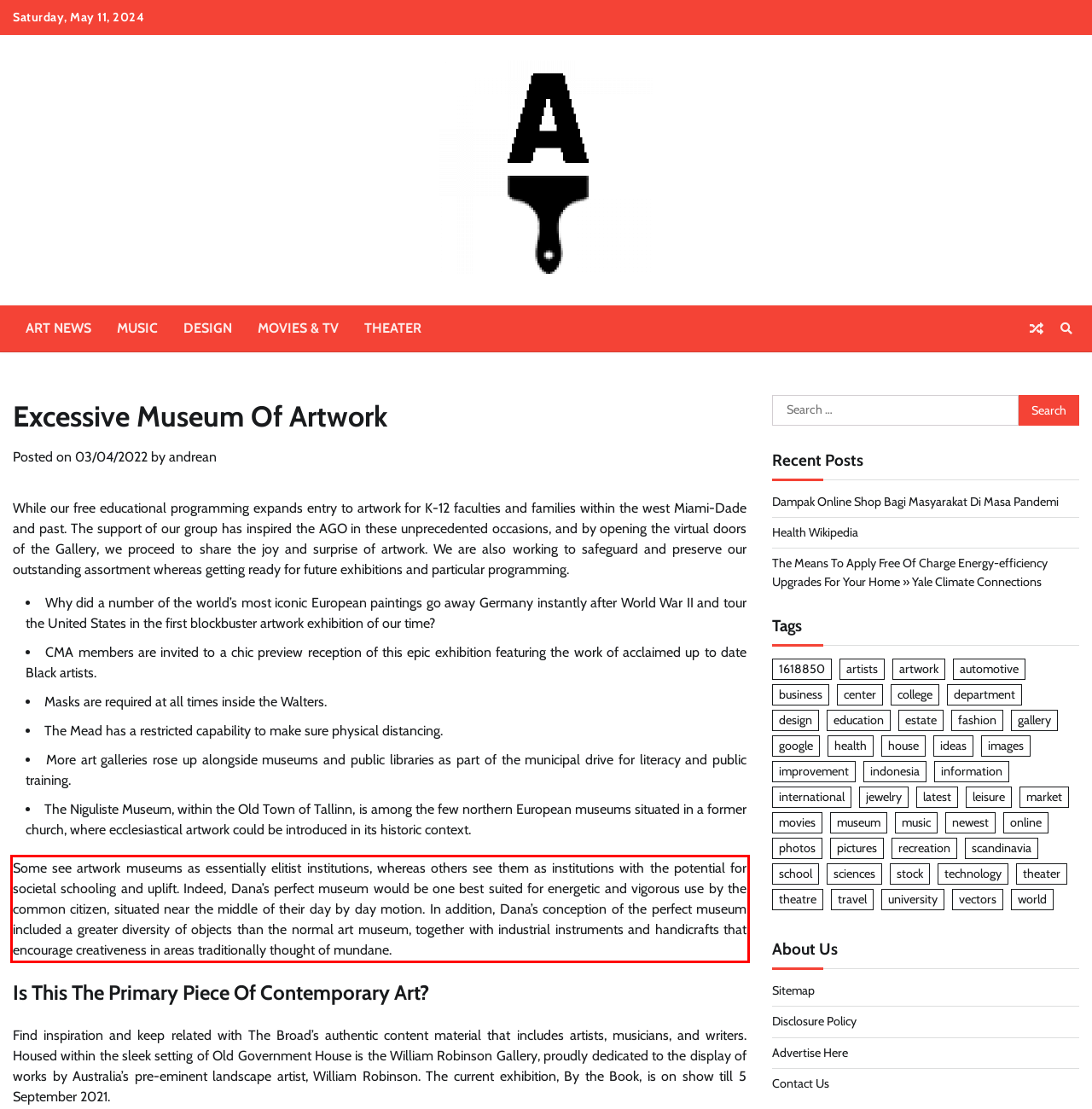Look at the provided screenshot of the webpage and perform OCR on the text within the red bounding box.

Some see artwork museums as essentially elitist institutions, whereas others see them as institutions with the potential for societal schooling and uplift. Indeed, Dana’s perfect museum would be one best suited for energetic and vigorous use by the common citizen, situated near the middle of their day by day motion. In addition, Dana’s conception of the perfect museum included a greater diversity of objects than the normal art museum, together with industrial instruments and handicrafts that encourage creativeness in areas traditionally thought of mundane.